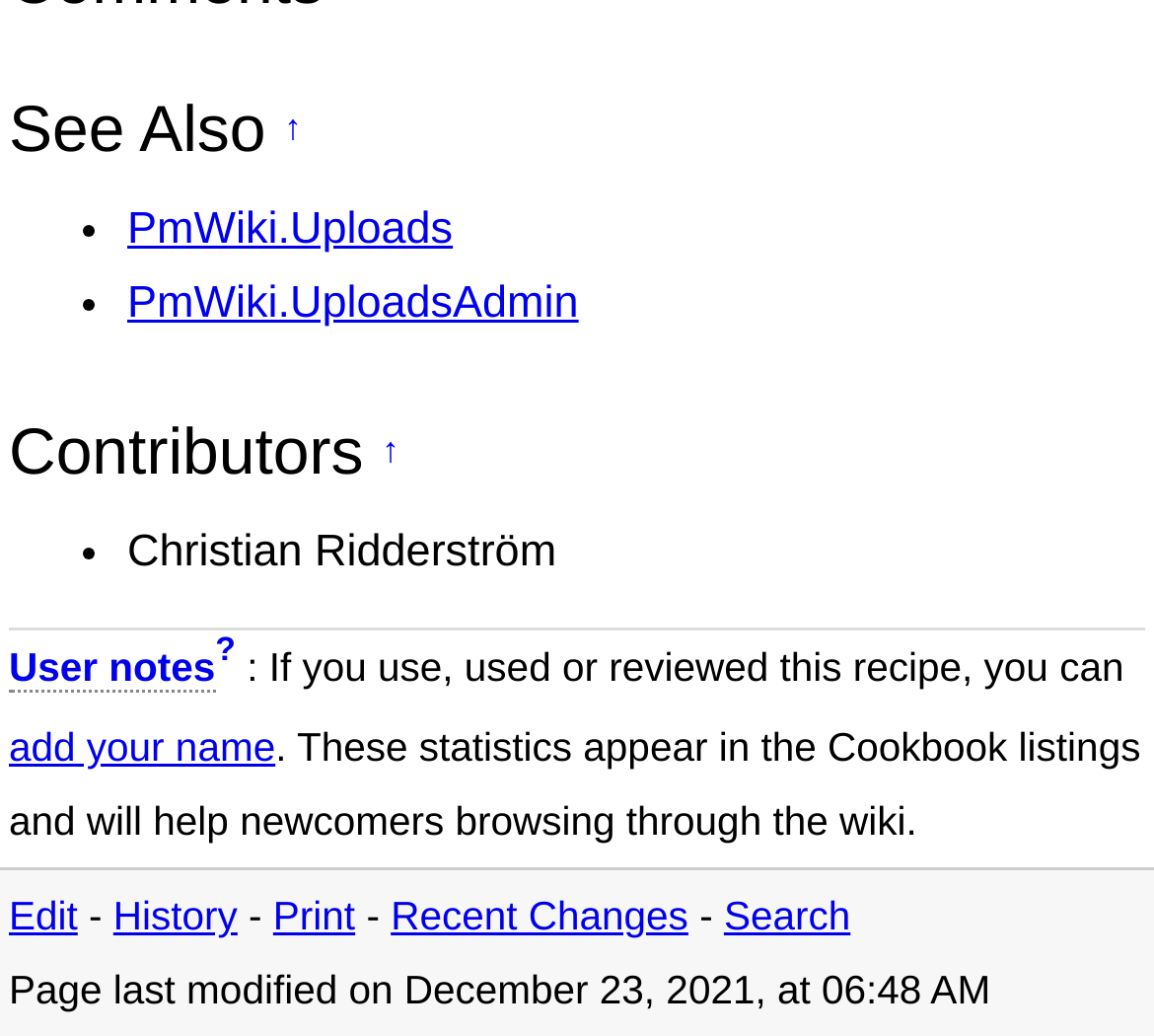Please determine the bounding box coordinates for the element that should be clicked to follow these instructions: "view user notes".

[0.008, 0.623, 0.187, 0.669]